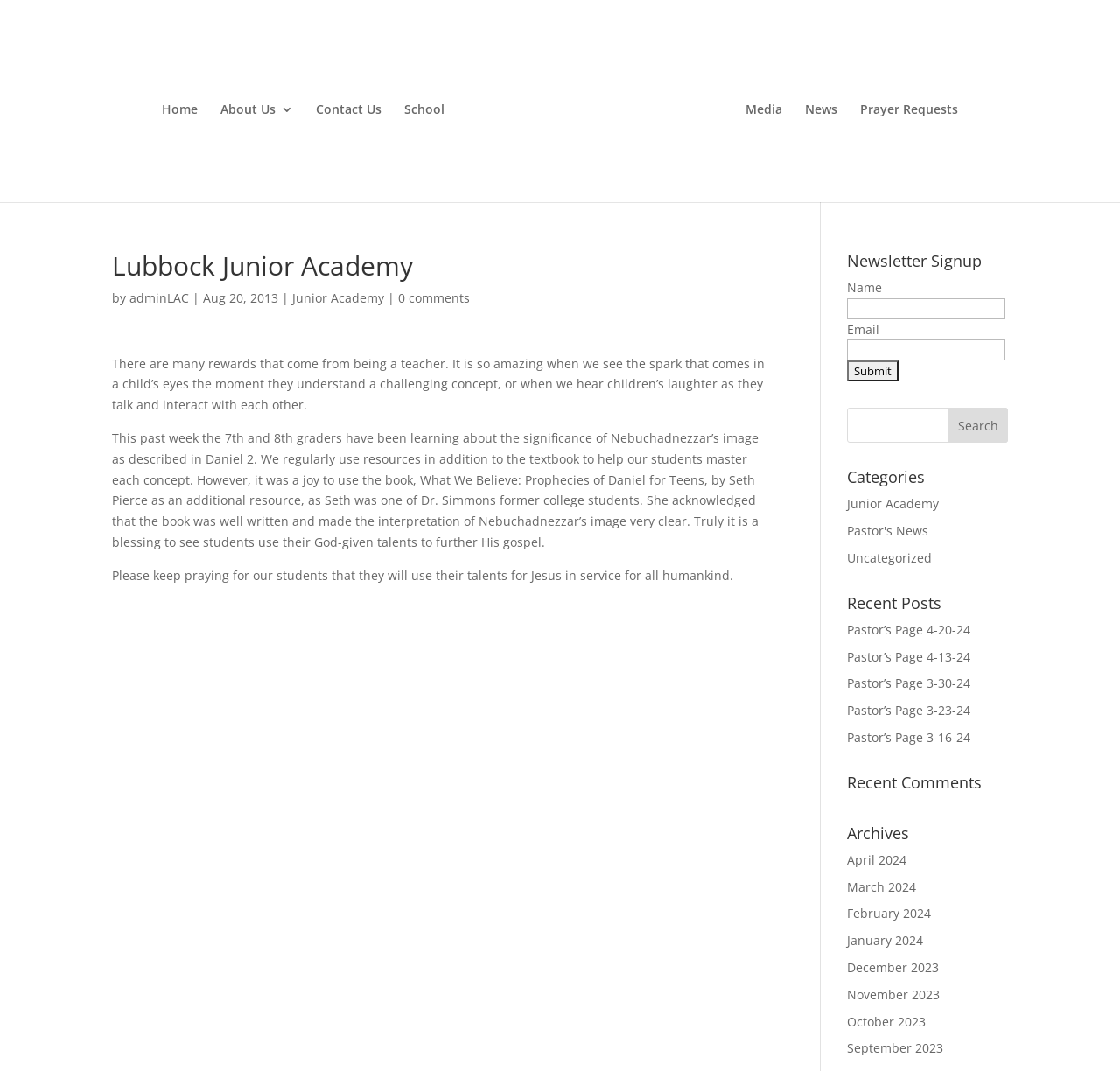Find the primary header on the webpage and provide its text.

Lubbock Junior Academy